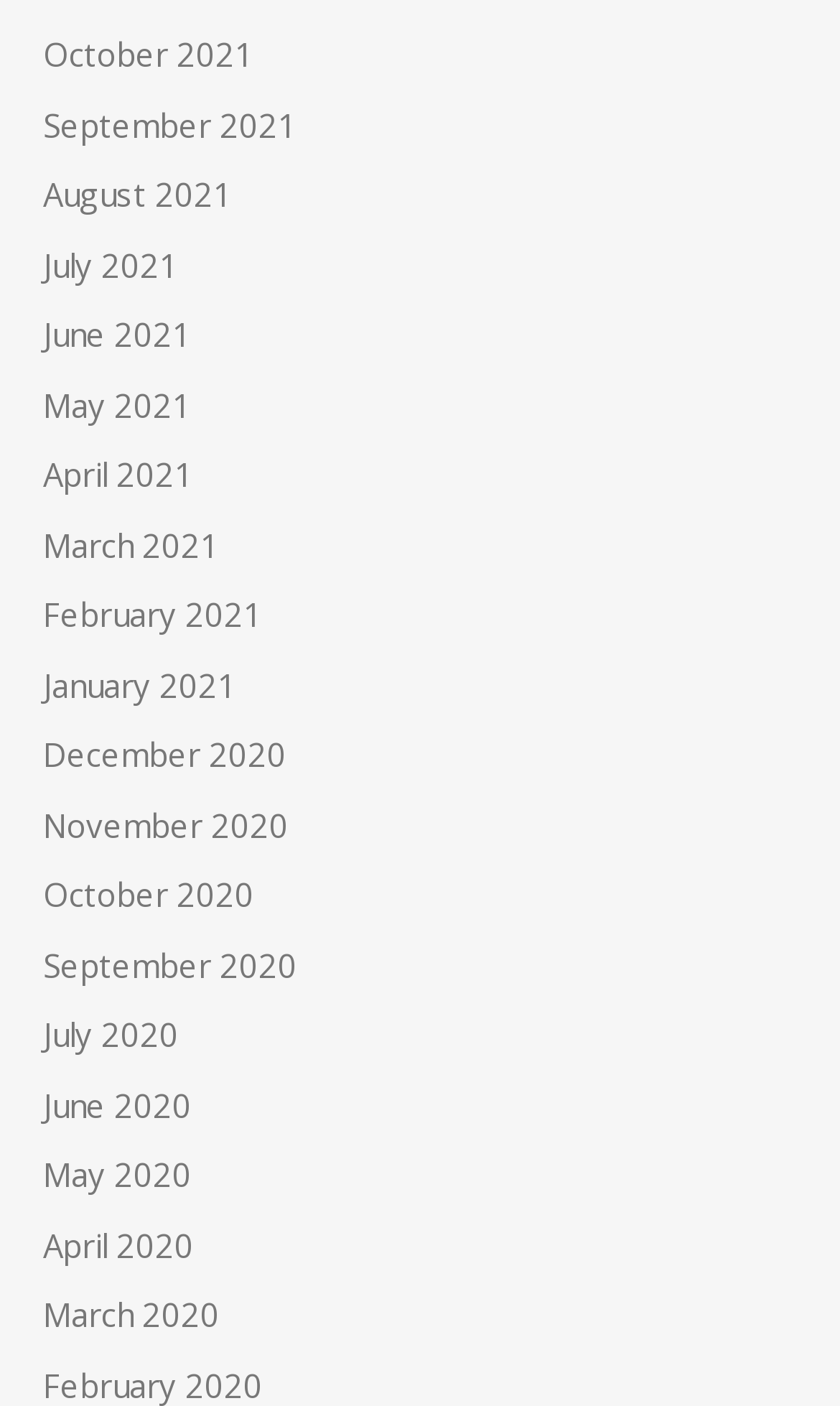How many links are there in the first row?
Based on the visual content, answer with a single word or a brief phrase.

4